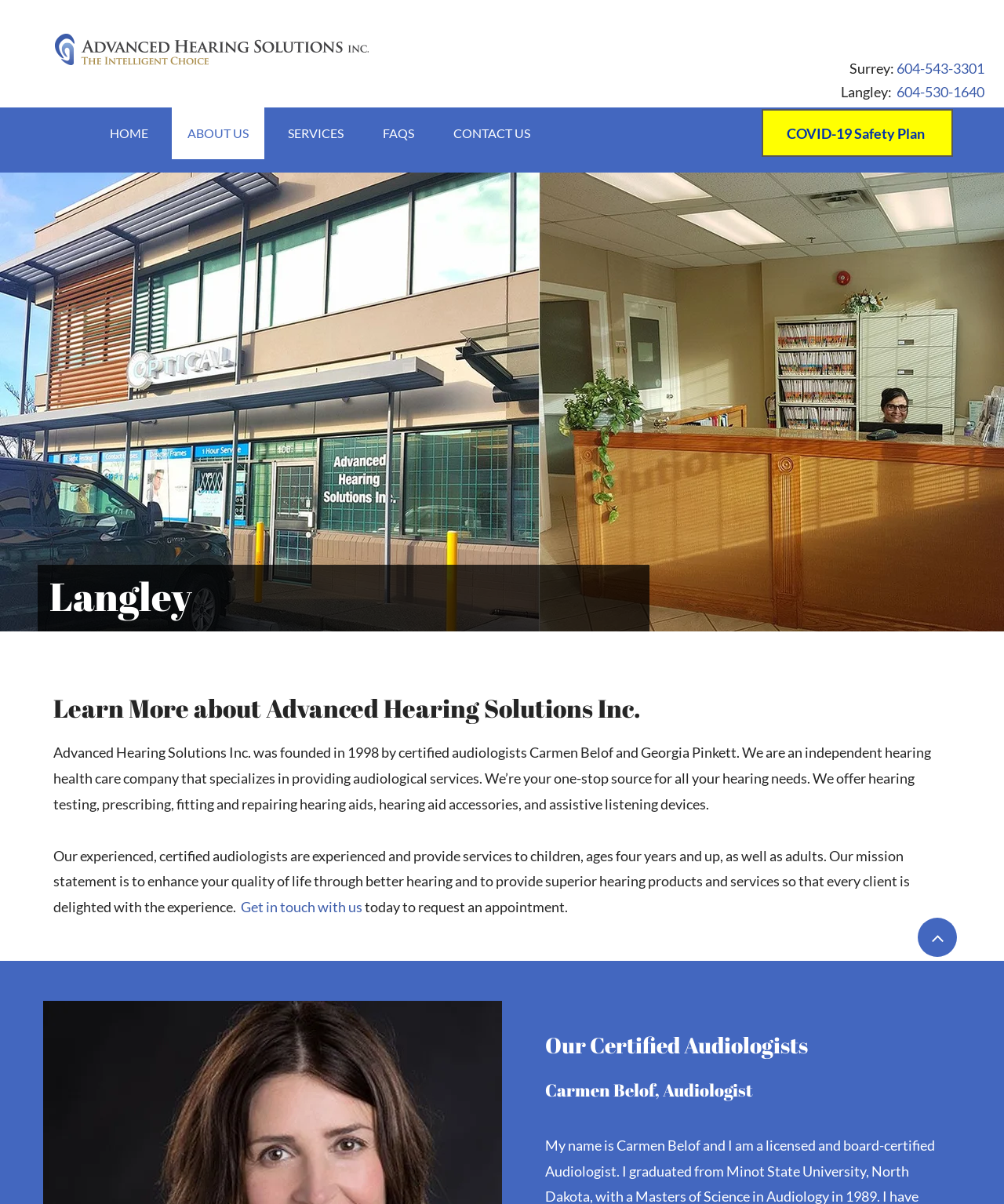Create an elaborate caption that covers all aspects of the webpage.

The webpage is about Advanced Hearing Solutions Inc., a company that provides hearing services in the Lower Mainland area. At the top left, there is a logo of the company, which is also a link to the homepage. Below the logo, there is a navigation menu with links to different sections of the website, including "HOME", "ABOUT US", "SERVICES", "FAQS", and "CONTACT US".

On the right side of the navigation menu, there is a section with contact information, including phone numbers for different locations: Surrey, Langley, and West Vancouver. Below this section, there is a link to the company's COVID-19 Safety Plan.

The main content of the webpage is divided into two sections. The top section is a slideshow with navigation buttons to move to the previous or next slide. The slideshow has multiple slides, each with a link to a specific page. Below the slideshow, there is a heading that reads "Learn More about Advanced Hearing Solutions Inc.".

The main text of the webpage is a description of the company, its mission, and its services. The text explains that the company was founded in 1998 by certified audiologists Carmen Belof and Georgia Pinkett, and that it provides audiological services, including hearing testing, hearing aids, and assistive listening devices. The text also mentions that the company's experienced audiologists provide services to children and adults.

Below the main text, there is a call-to-action link to get in touch with the company to request an appointment. Further down, there is a section highlighting the company's certified audiologists, including Carmen Belof, with a brief description of their qualifications.

At the bottom right of the webpage, there is a link to an unknown page.